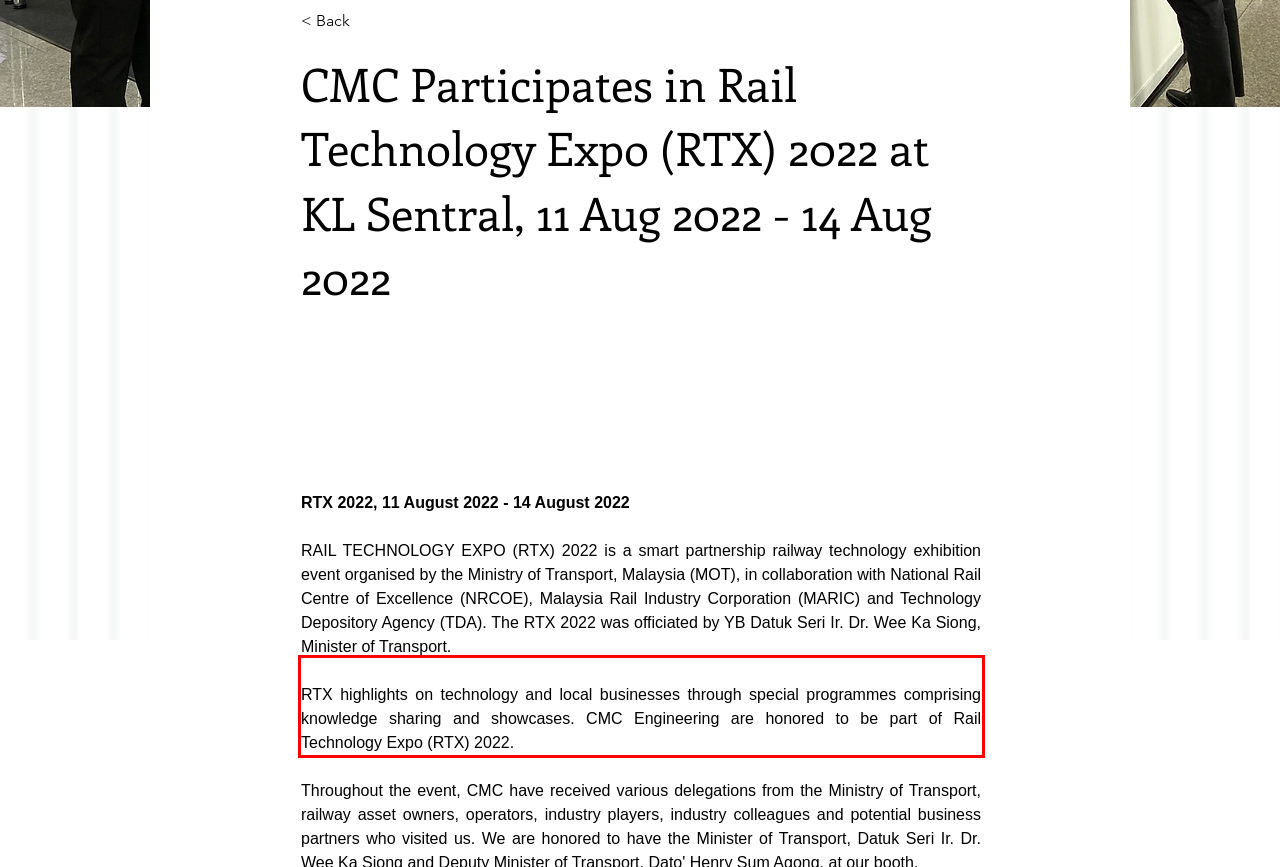There is a screenshot of a webpage with a red bounding box around a UI element. Please use OCR to extract the text within the red bounding box.

RTX highlights on technology and local businesses through special programmes comprising knowledge sharing and showcases. CMC Engineering are honored to be part of Rail Technology Expo (RTX) 2022.